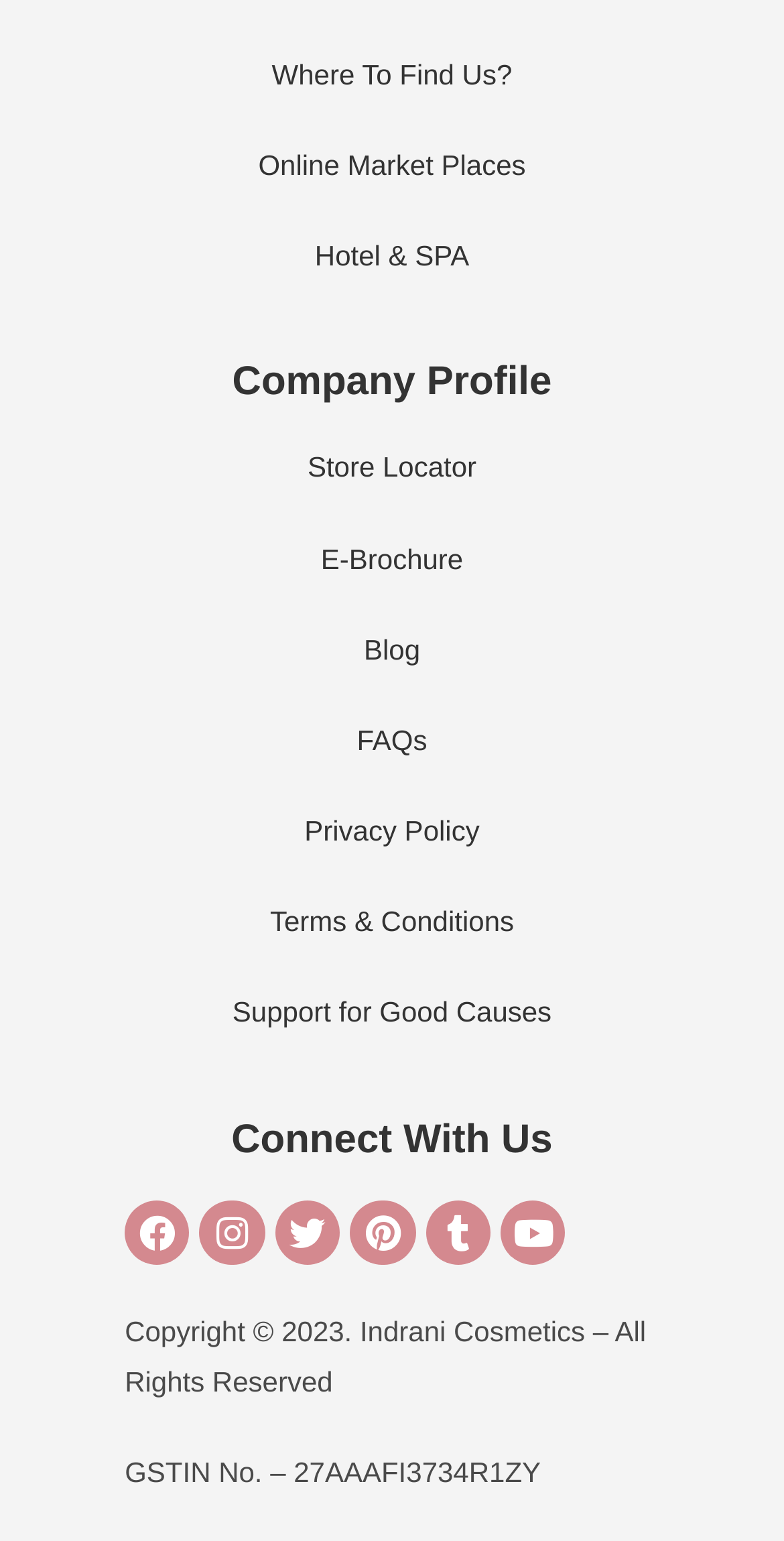Answer briefly with one word or phrase:
How many social media platforms are linked?

6